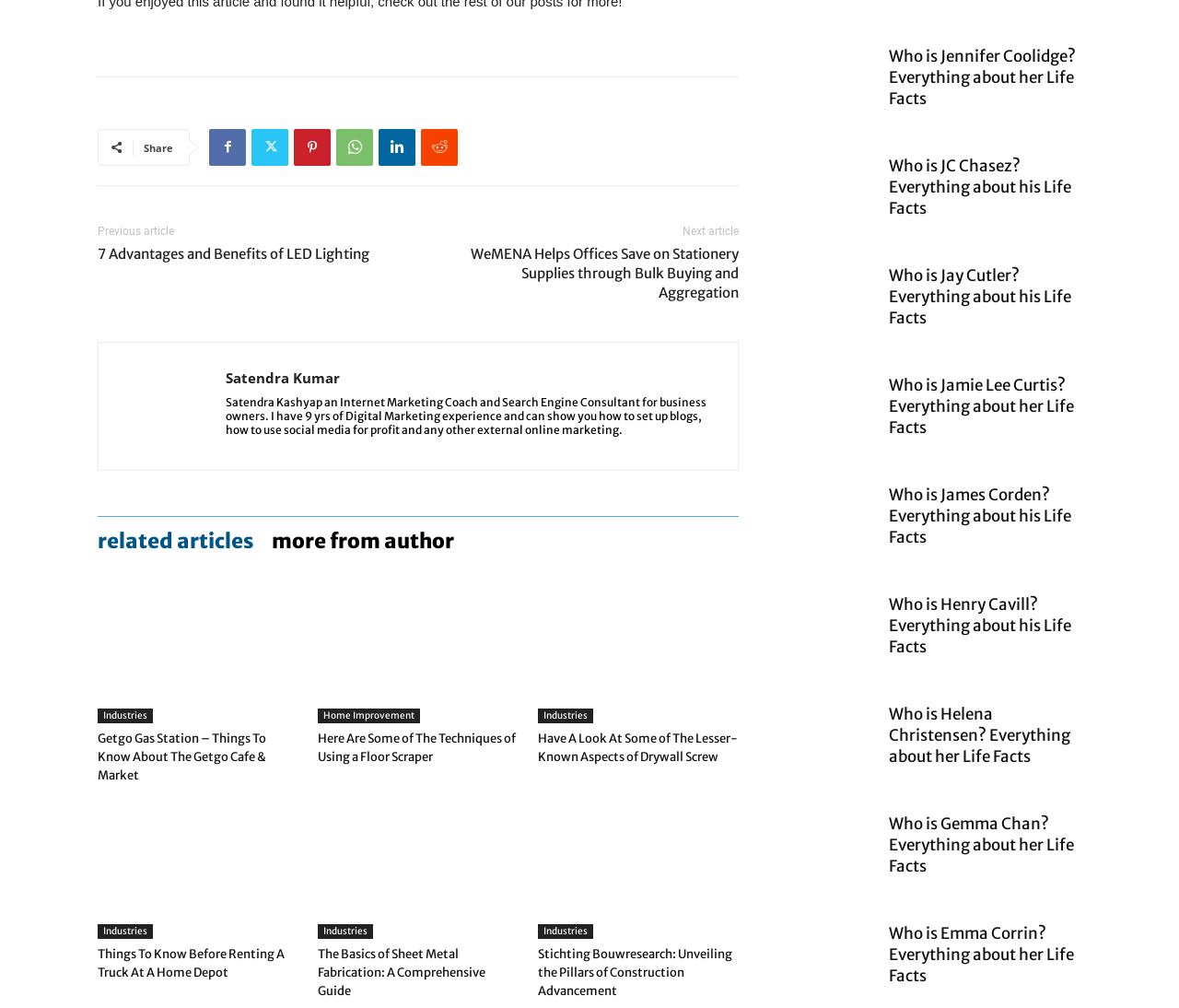Determine the bounding box coordinates of the section to be clicked to follow the instruction: "Share". The coordinates should be given as four float numbers between 0 and 1, formatted as [left, top, right, bottom].

[0.122, 0.14, 0.147, 0.153]